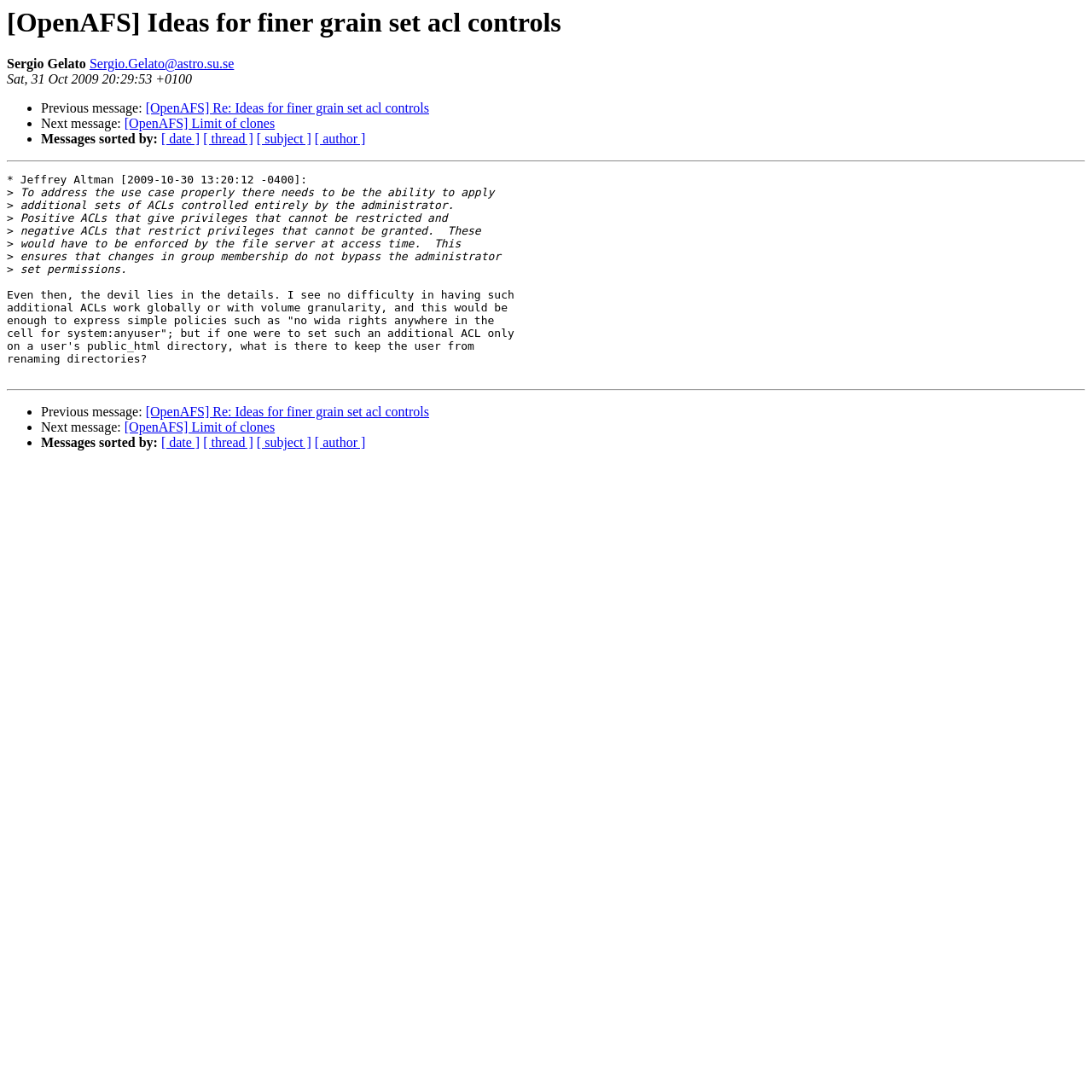Can you find the bounding box coordinates for the element that needs to be clicked to execute this instruction: "Visit Sergio Gelato's homepage"? The coordinates should be given as four float numbers between 0 and 1, i.e., [left, top, right, bottom].

[0.082, 0.052, 0.214, 0.065]